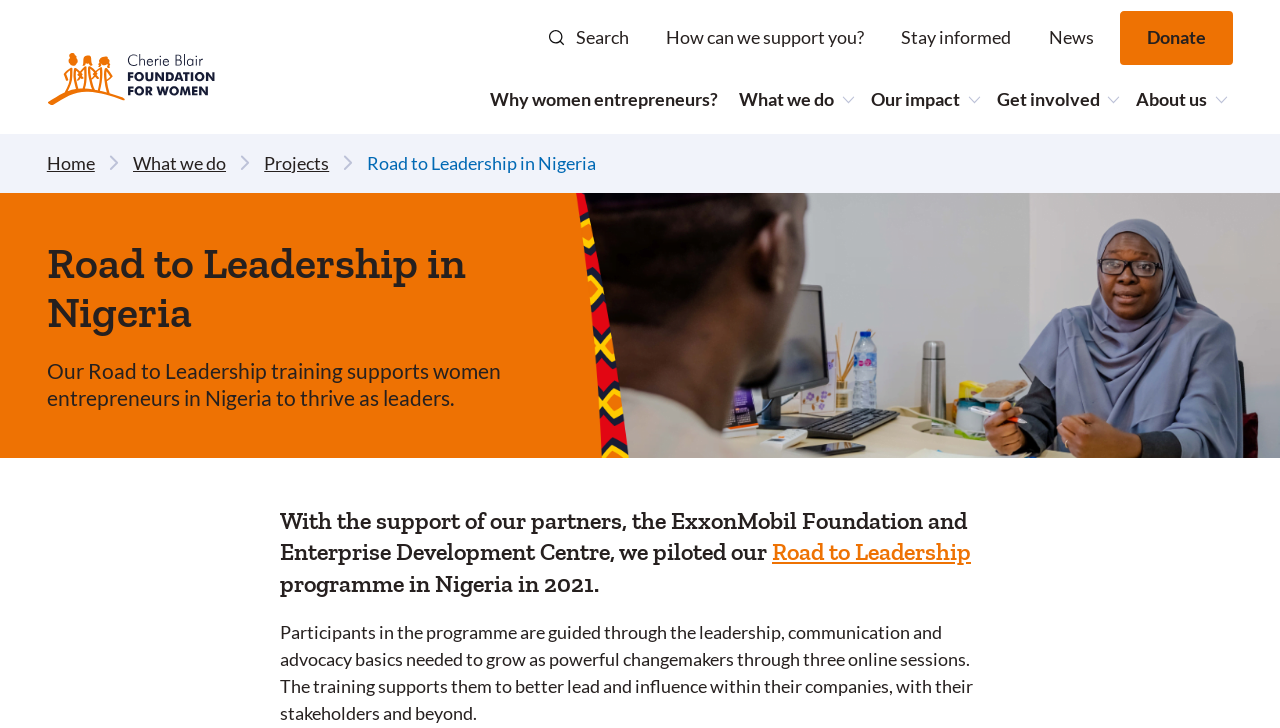Indicate the bounding box coordinates of the element that needs to be clicked to satisfy the following instruction: "Read the news". The coordinates should be four float numbers between 0 and 1, i.e., [left, top, right, bottom].

[0.811, 0.015, 0.863, 0.089]